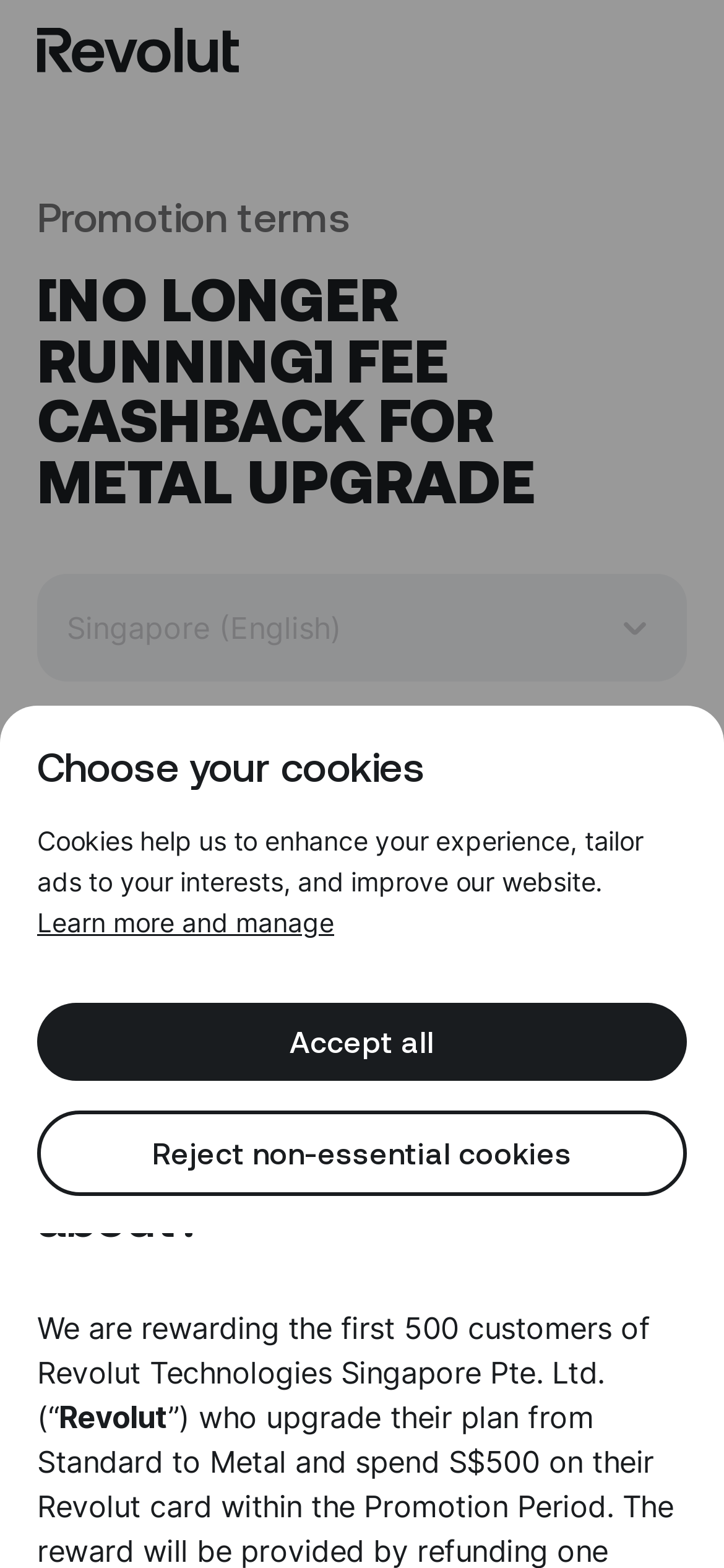Craft a detailed narrative of the webpage's structure and content.

The webpage is about Revolut's terms and policies, specifically the promotion terms for a fee cashback for Metal Upgrade in Singapore. 

At the top left, there is a Revolut logo, accompanied by a link to the Revolut website. Below the logo, there is a subtitle "Promotion terms". 

The main heading "[No Longer Running] Fee Cashback for Metal Upgrade" is located at the top center of the page. 

To the right of the main heading, there is a disabled label and a combobox with the selected option "Singapore (English)". 

Below the main heading, there are two buttons: "Download PDF" and "History". 

The page then divides into two sections. The first section has a heading "[No Longer Running]" followed by a heading "What is this Promotion about?" and a paragraph of text explaining the promotion details. 

The second section is a dialog box titled "Choose your cookies" that appears at the bottom of the page. This dialog box has a heading "Choose your cookies" and a paragraph of text explaining the use of cookies. There are three buttons: "Learn more and manage", "Accept all", and "Reject non-essential cookies".